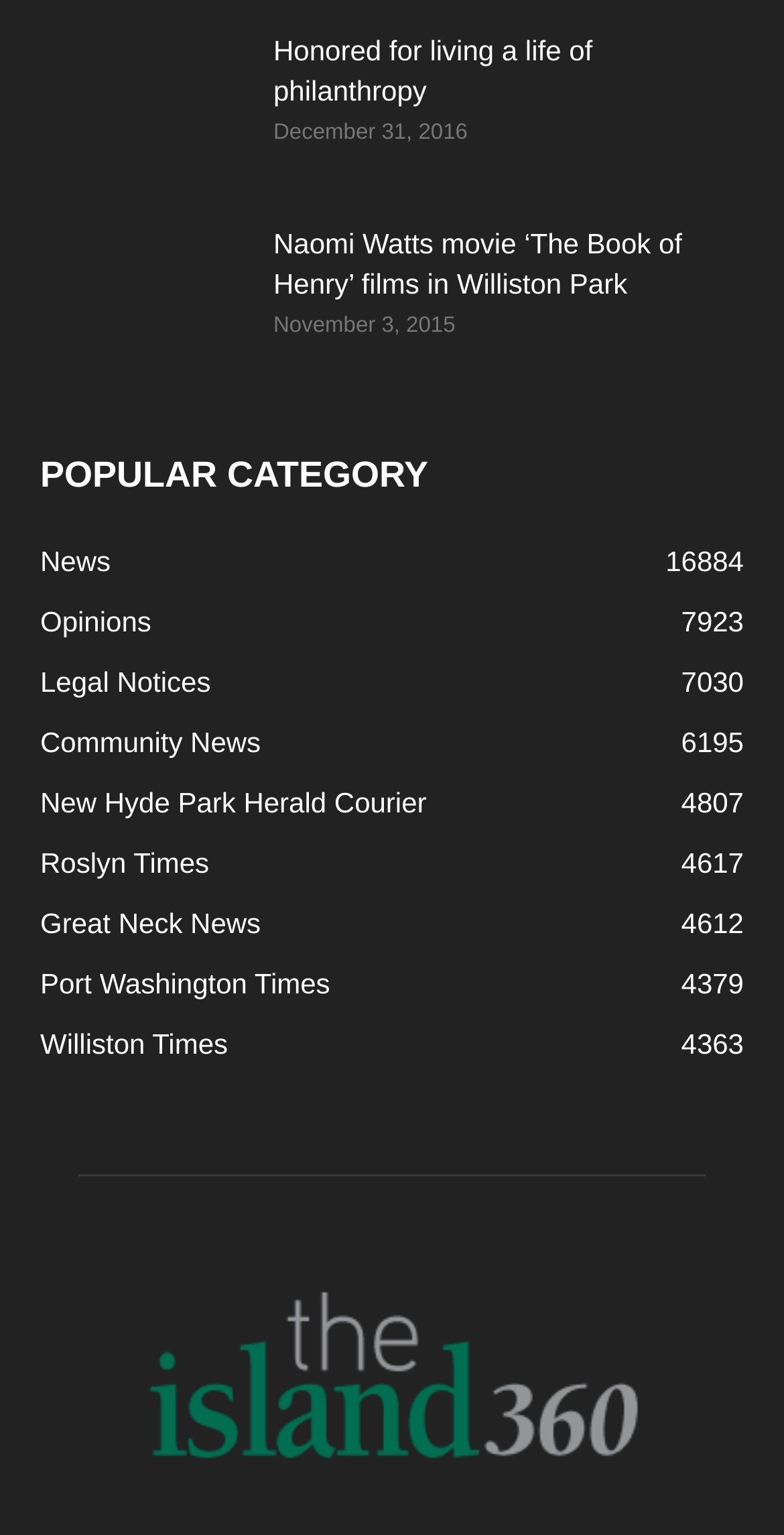Please analyze the image and give a detailed answer to the question:
What is the name of the website linked at the bottom of the webpage?

I looked at the link element at the bottom of the webpage and found the text 'The Island 360' which is the name of the website linked.